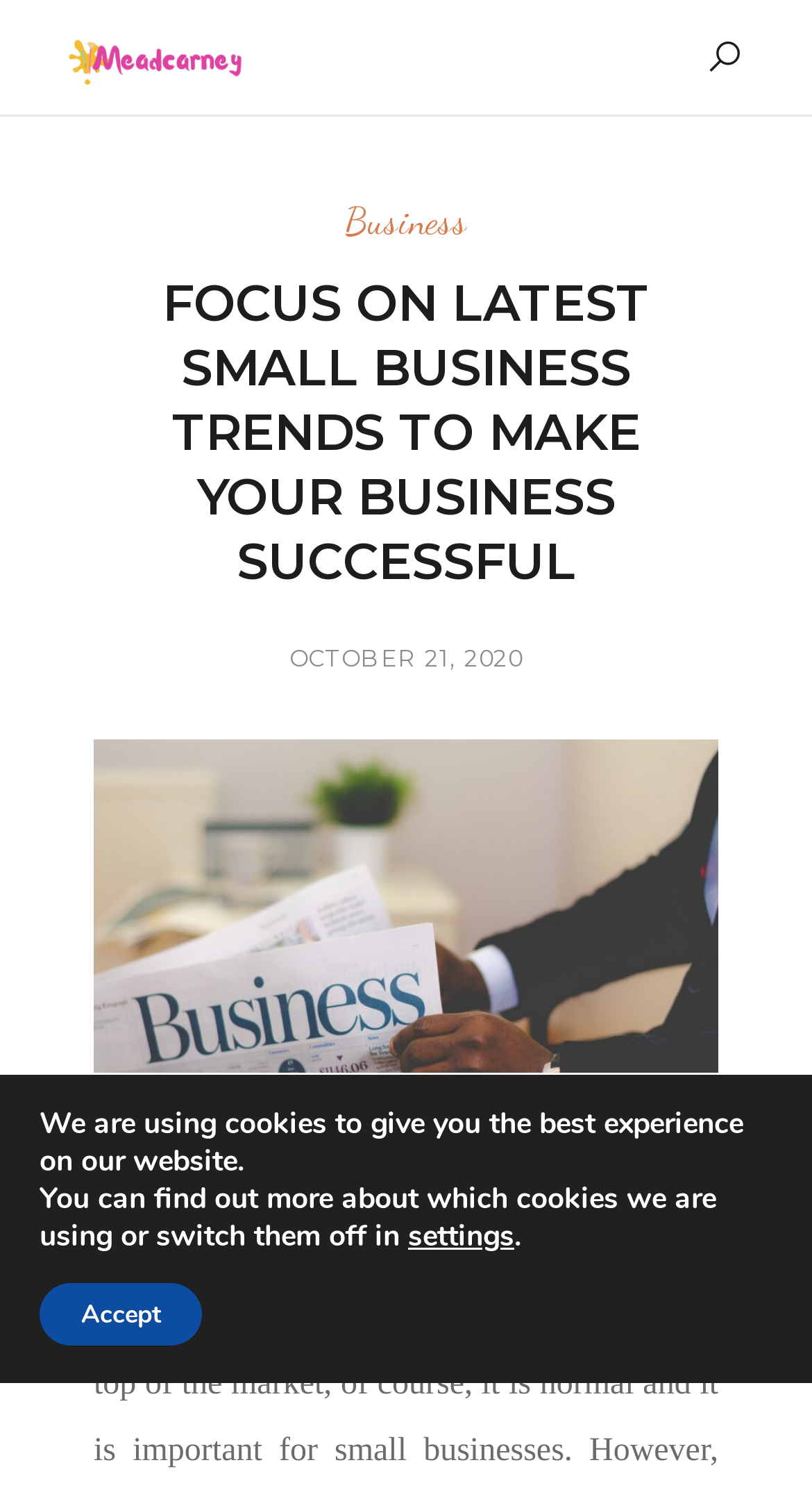Locate the UI element described as follows: "alt="Meadcarney"". Return the bounding box coordinates as four float numbers between 0 and 1 in the order [left, top, right, bottom].

[0.077, 0.024, 0.308, 0.052]